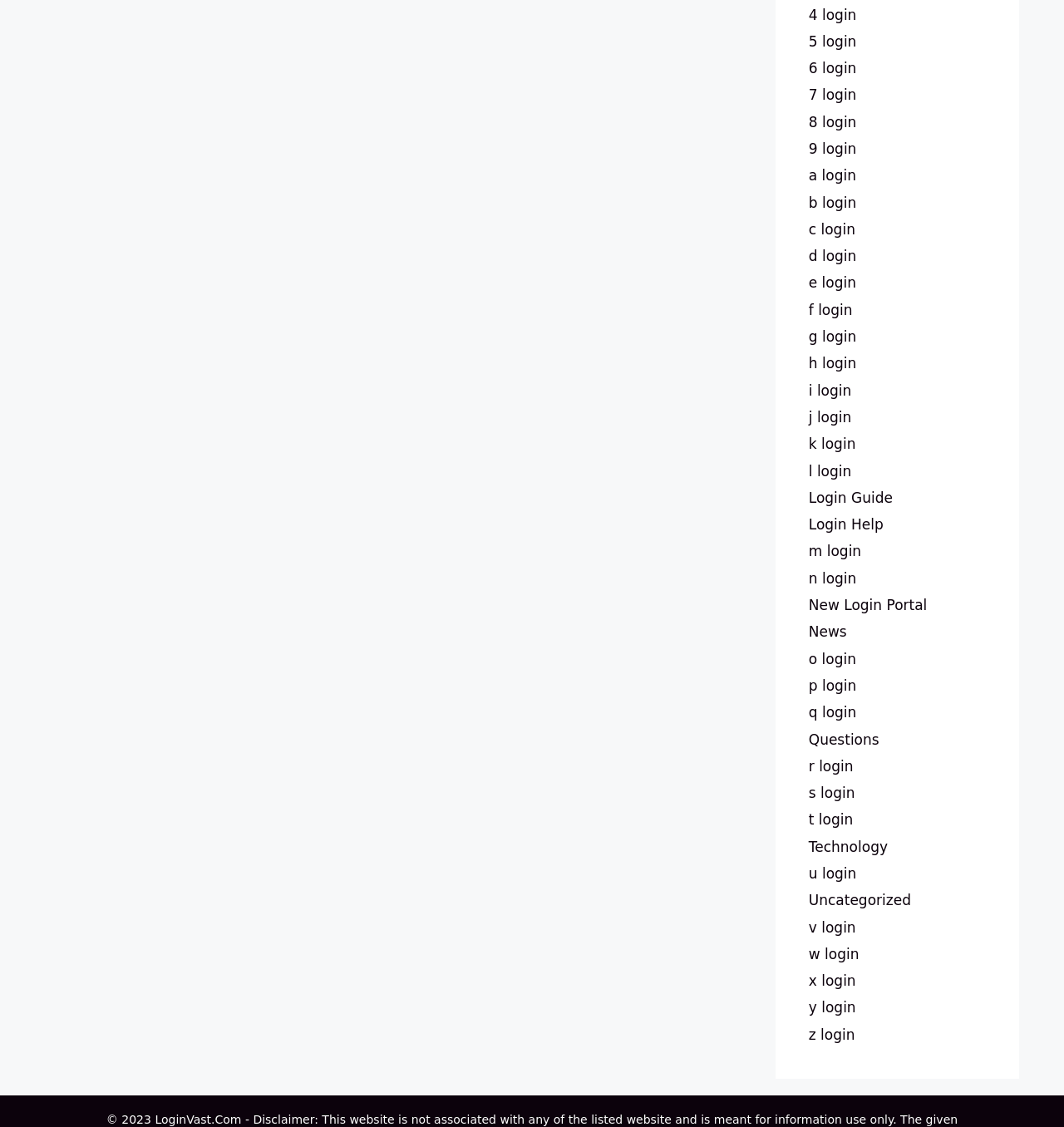Using the details in the image, give a detailed response to the question below:
What is the domain name of the website?

The webpage contains a link with the text 'LoginVast.Com', which suggests that this is the domain name of the website.